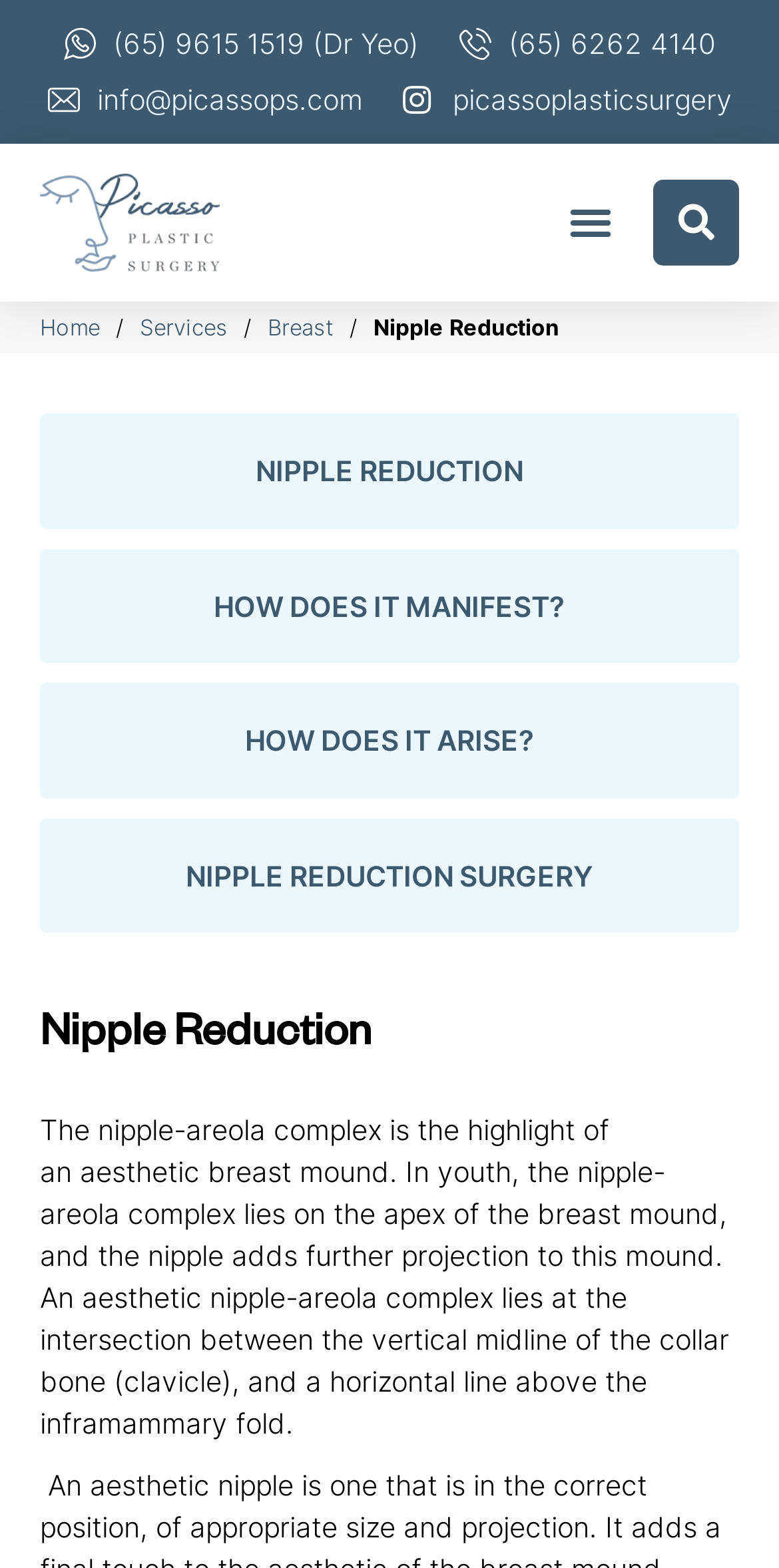Provide the bounding box coordinates of the UI element that matches the description: "How does it arise?".

[0.051, 0.436, 0.949, 0.509]